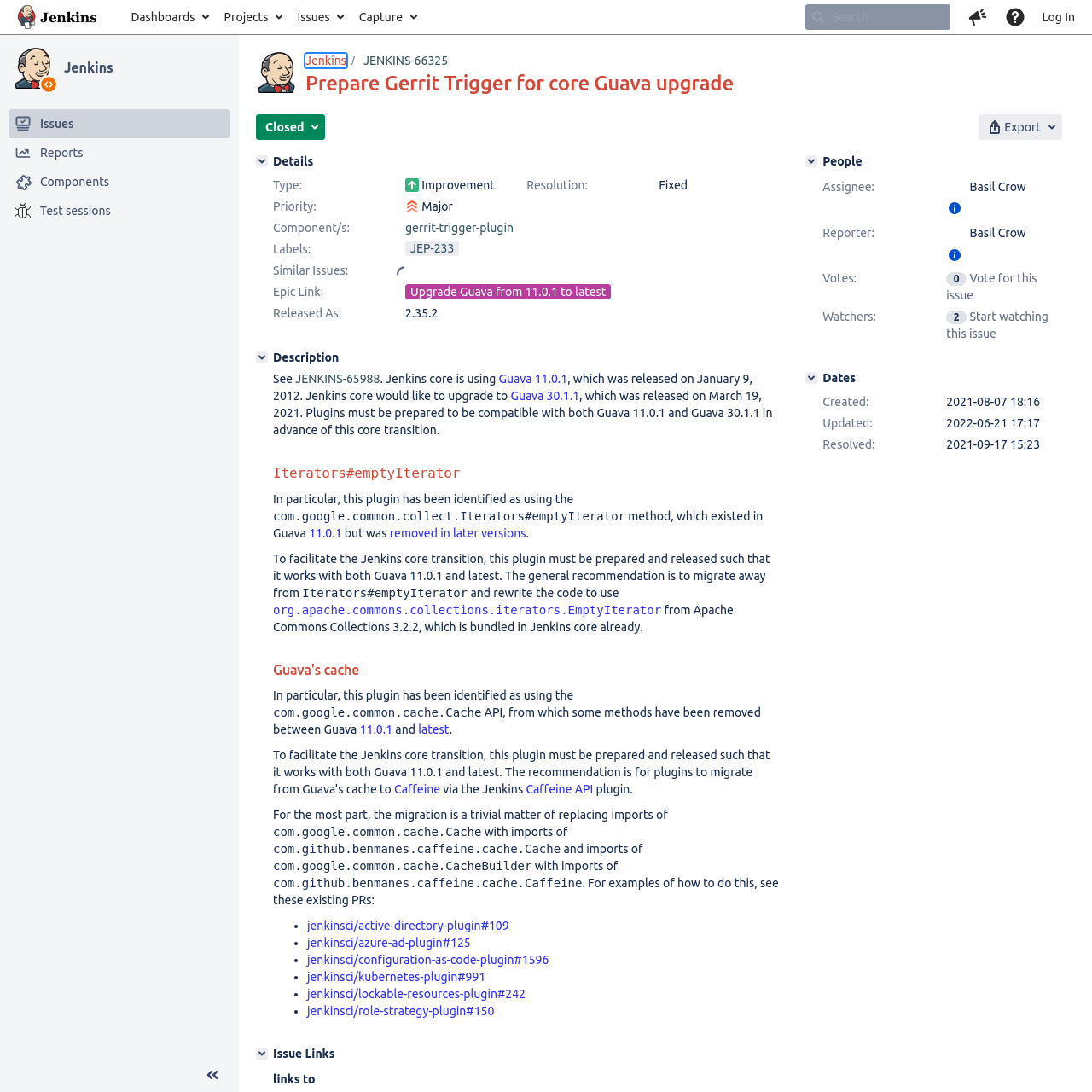Please identify the bounding box coordinates of the region to click in order to complete the task: "Export issue details". The coordinates must be four float numbers between 0 and 1, specified as [left, top, right, bottom].

[0.896, 0.105, 0.973, 0.128]